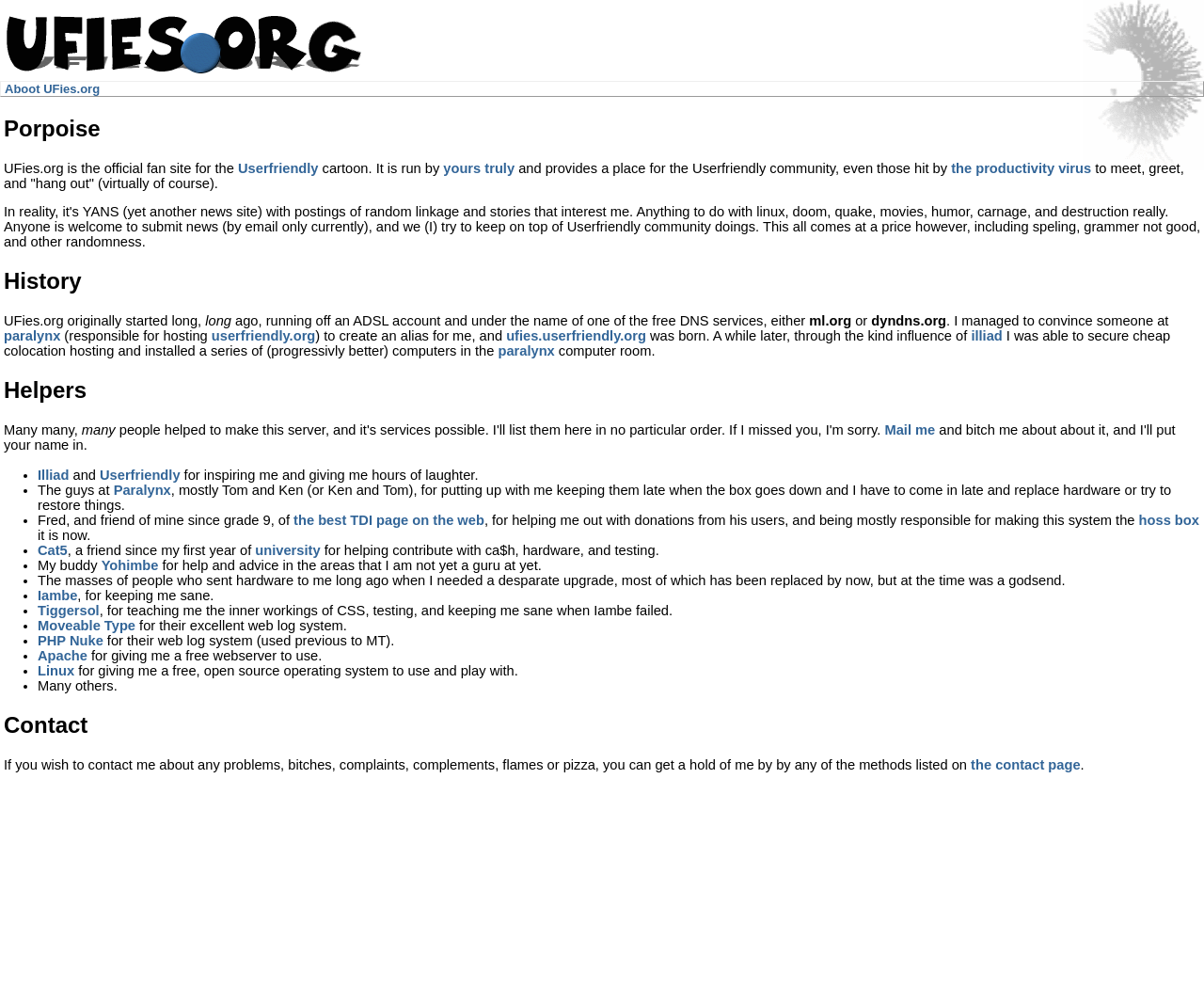Determine the bounding box coordinates for the area you should click to complete the following instruction: "Click the 'UFies.org' link".

[0.004, 0.066, 0.302, 0.082]